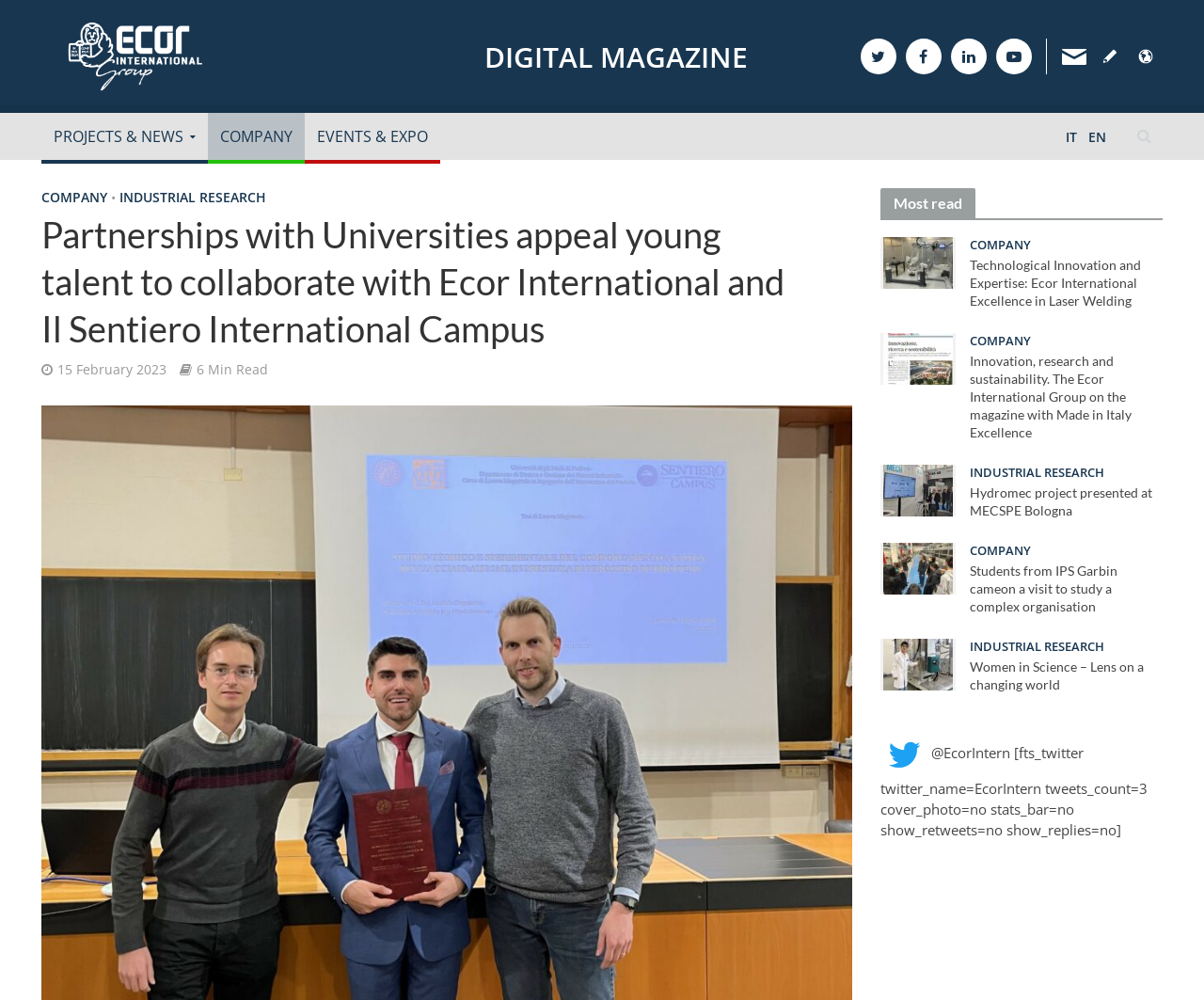Answer succinctly with a single word or phrase:
What is the topic of the third article under 'Most read'?

Hydromec project